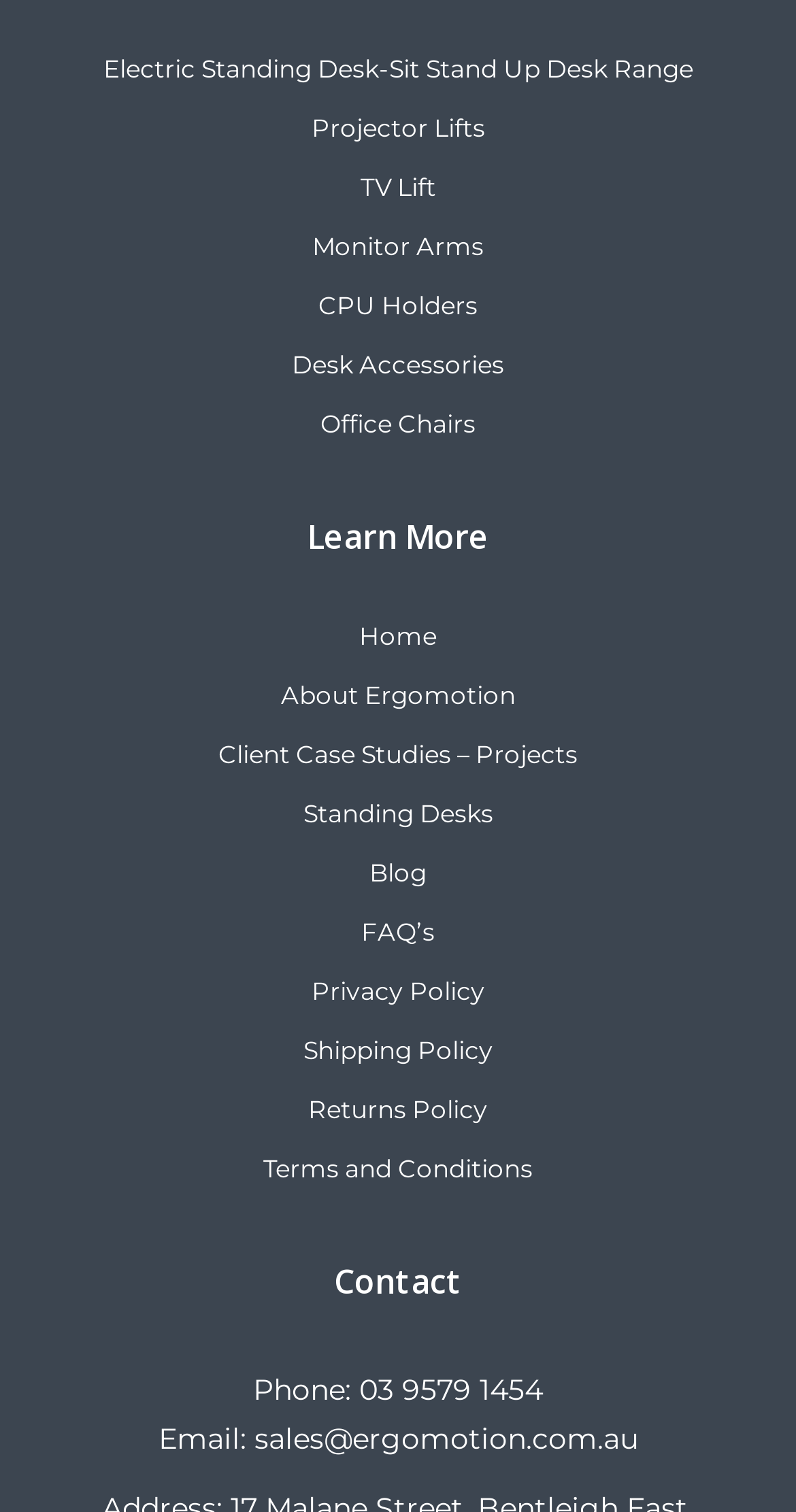Please provide the bounding box coordinates for the element that needs to be clicked to perform the following instruction: "Click on Electric Standing Desk-Sit Stand Up Desk Range". The coordinates should be given as four float numbers between 0 and 1, i.e., [left, top, right, bottom].

[0.129, 0.035, 0.871, 0.056]